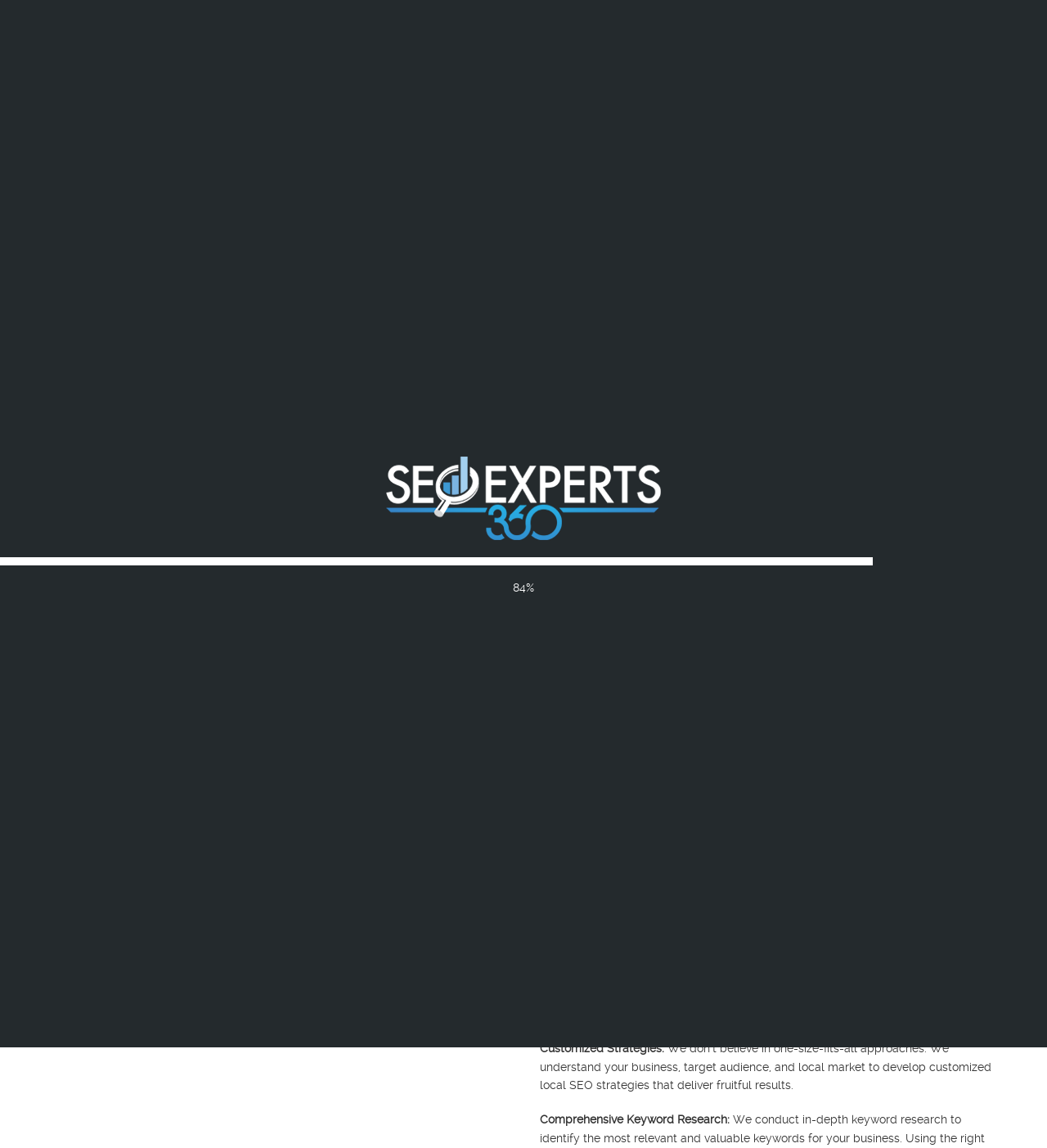Based on the visual content of the image, answer the question thoroughly: What is the call-to-action button text?

I found the answer by looking at the link element with the text 'GET STARTED TODAY' which is located at the middle of the webpage, indicating it's a call-to-action button.